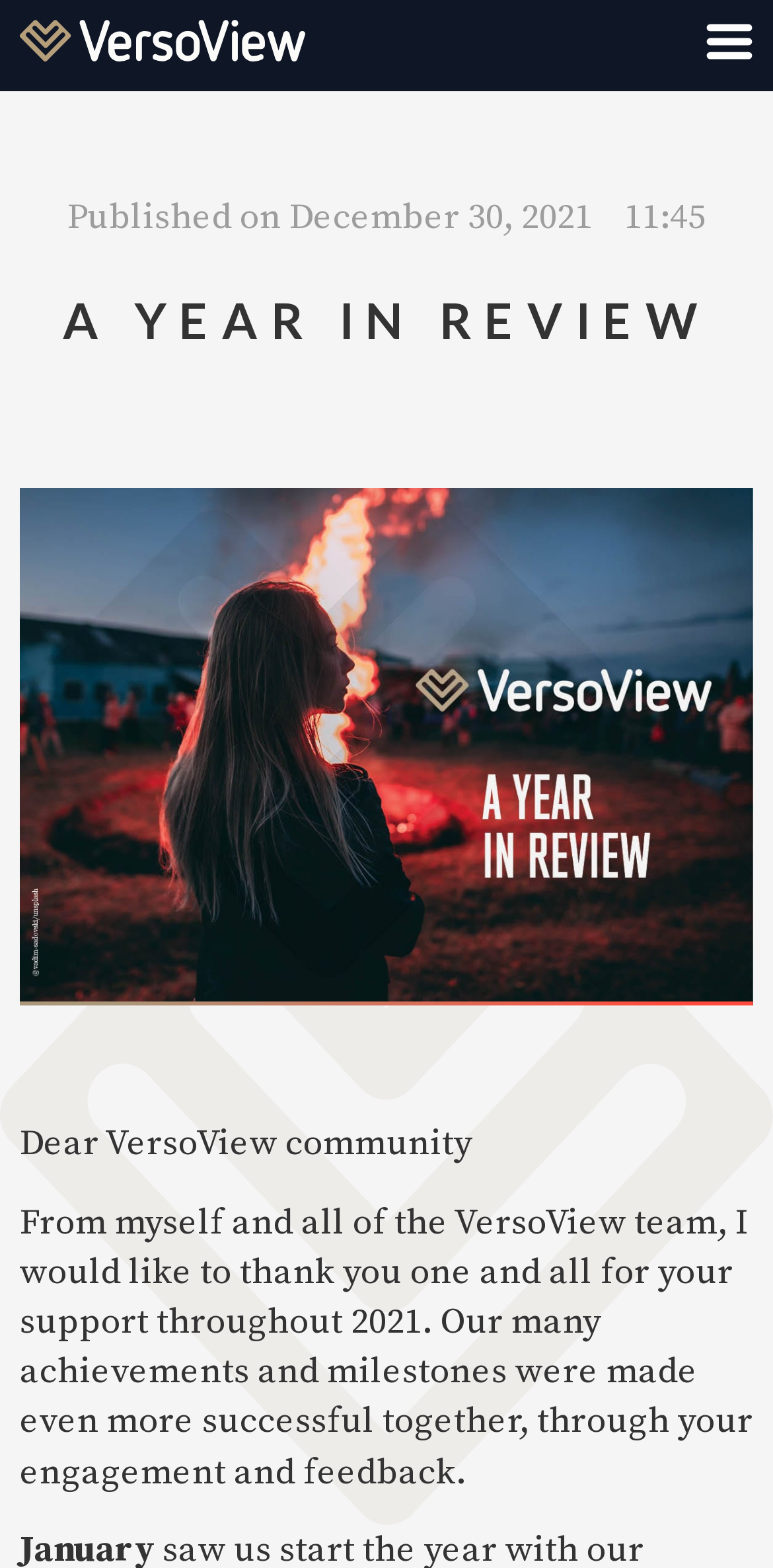What is the tone of the message?
Based on the image, answer the question with as much detail as possible.

I inferred the tone of the message by reading the static text elements. The author expresses gratitude to the community for their support throughout 2021, indicating a grateful tone.